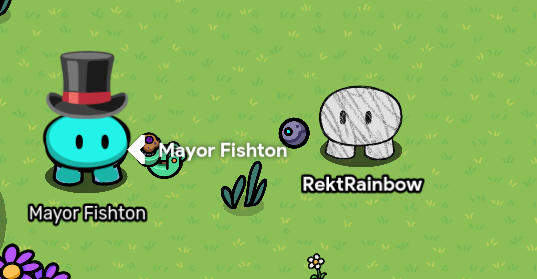Use a single word or phrase to answer the question:
What shape is RektRainbow?

Round